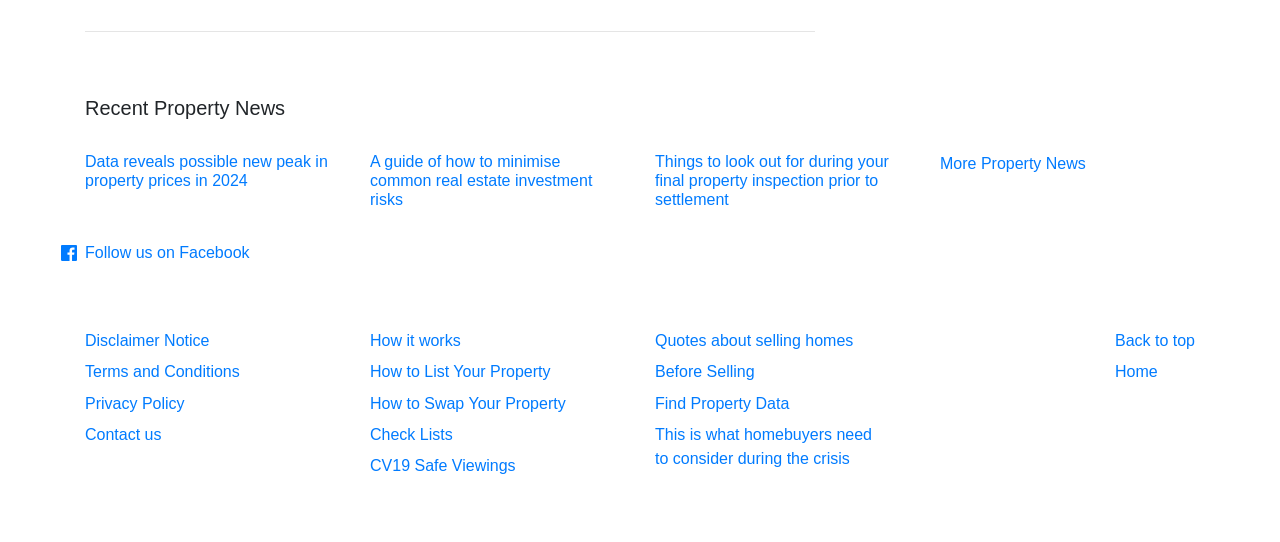Please locate the bounding box coordinates of the element's region that needs to be clicked to follow the instruction: "Follow on Facebook". The bounding box coordinates should be provided as four float numbers between 0 and 1, i.e., [left, top, right, bottom].

[0.048, 0.445, 0.195, 0.489]